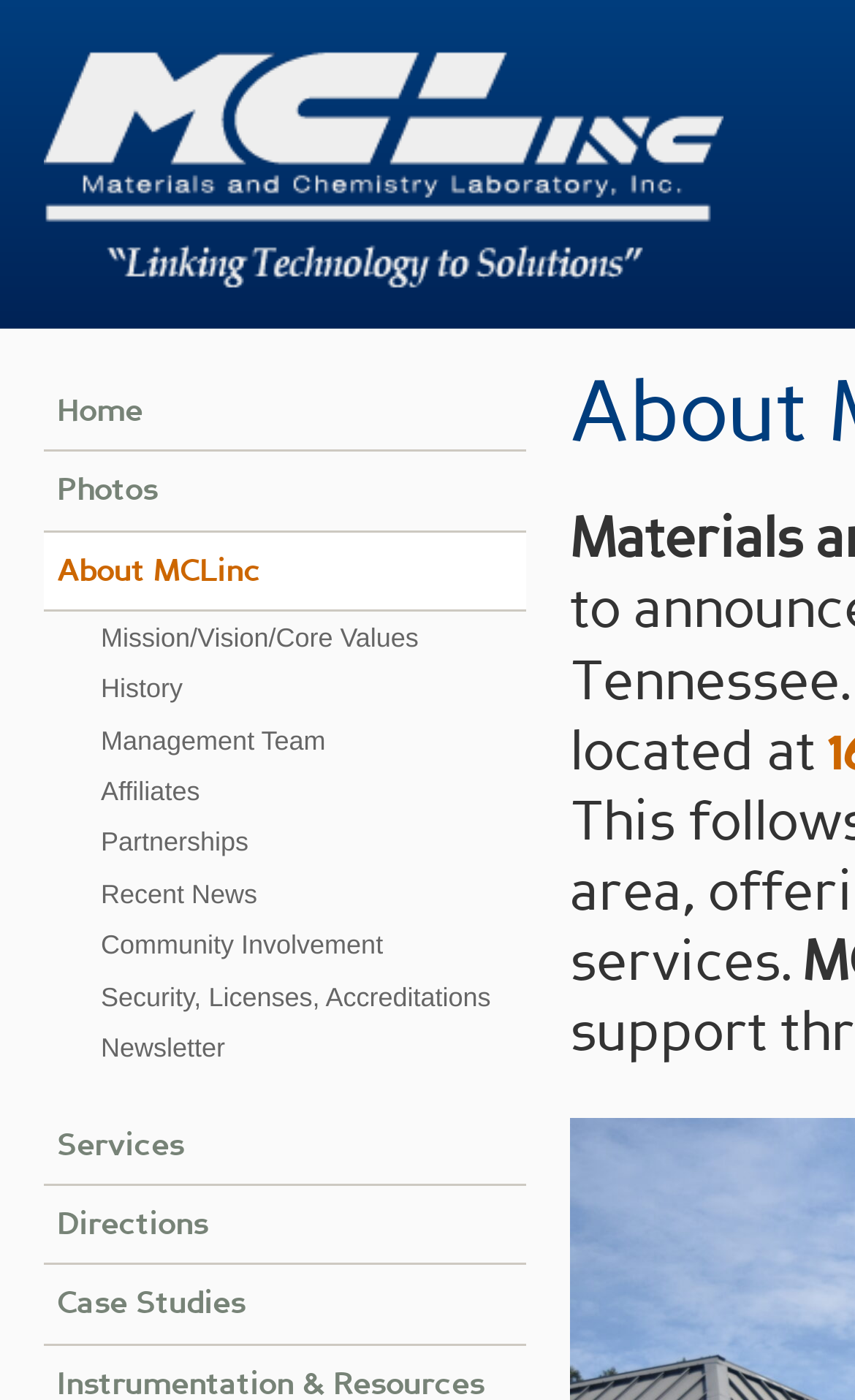Provide an in-depth description of the elements and layout of the webpage.

The webpage is about MCLinc, Materials and Chemistry Laboratory, Inc. At the top-left corner, there is a logo image of MCLInc. Below the logo, there is a navigation menu with several links, including "Home", "Photos", "About MCLinc", and others. These links are aligned horizontally and take up a significant portion of the top section of the page.

Below the navigation menu, there is a secondary menu with more links, including "Mission/Vision/Core Values", "History", "Management Team", and others. These links are also aligned horizontally and are positioned below the primary navigation menu.

At the bottom of the page, there are three more links: "Services", "Directions", and "Case Studies". These links are aligned horizontally and are positioned at the bottom-left corner of the page.

Overall, the webpage has a simple and organized layout, with a clear hierarchy of navigation menus and links.